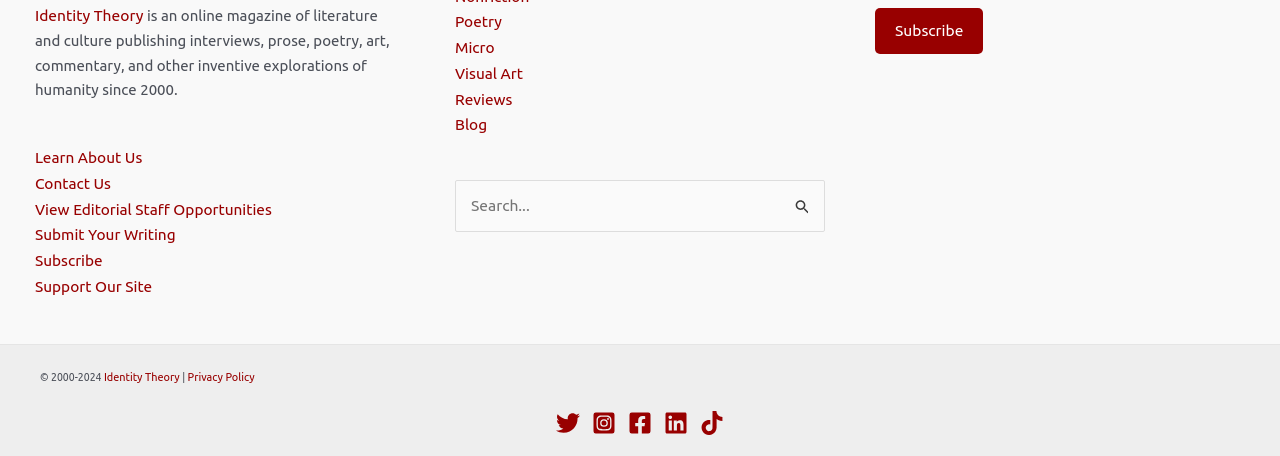Answer the question below in one word or phrase:
How can users submit their writing?

Submit Your Writing link